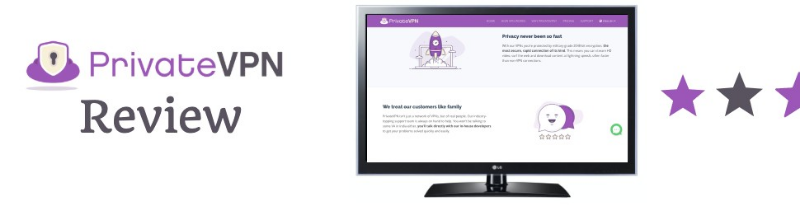Please use the details from the image to answer the following question comprehensively:
What is the focus of PrivateVPN according to the logo?

The headset graphic accompanying the 'PrivateVPN' logo signifies a focus on customer service and support, emphasizing the company's dedication to customer satisfaction.